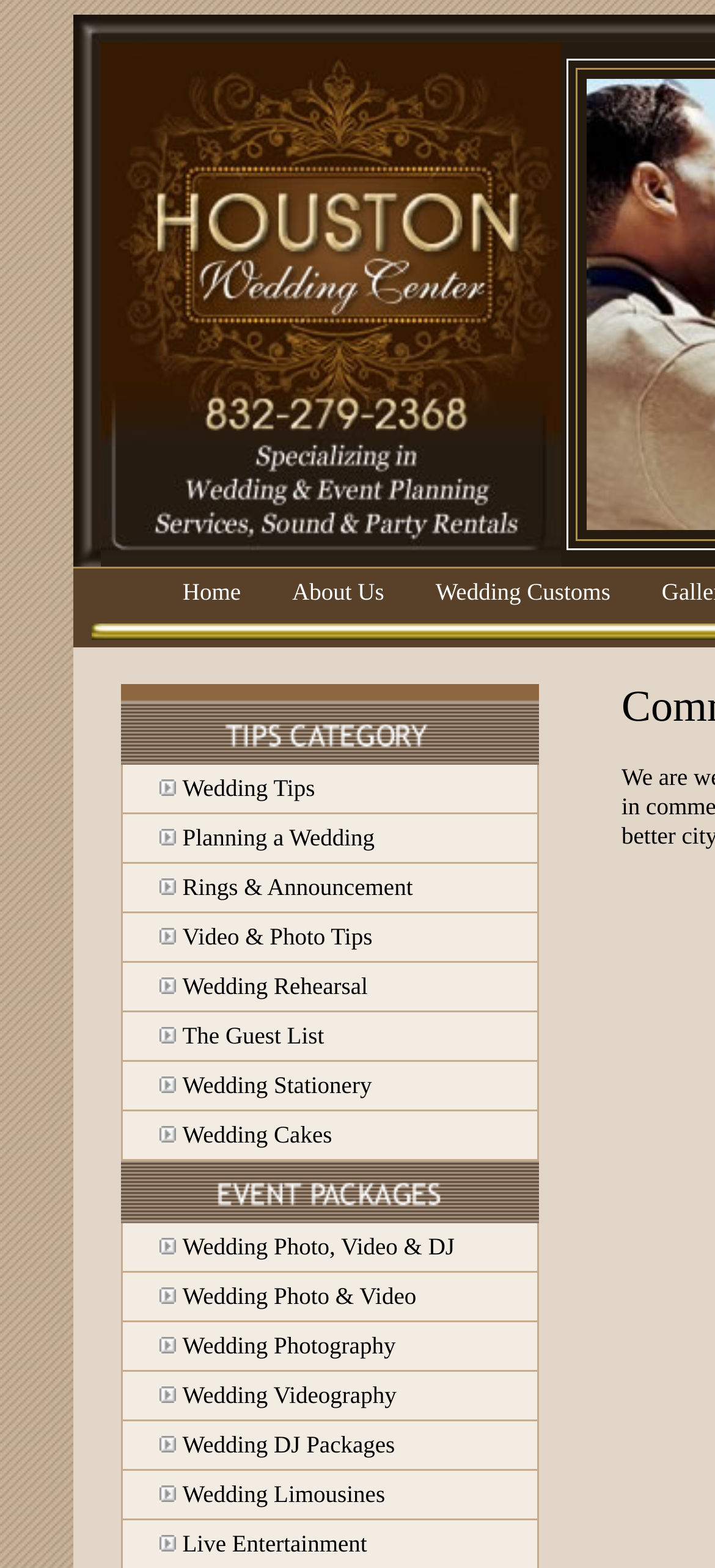Please identify the bounding box coordinates of the element that needs to be clicked to execute the following command: "Learn about Wedding Cakes". Provide the bounding box using four float numbers between 0 and 1, formatted as [left, top, right, bottom].

[0.255, 0.715, 0.464, 0.732]